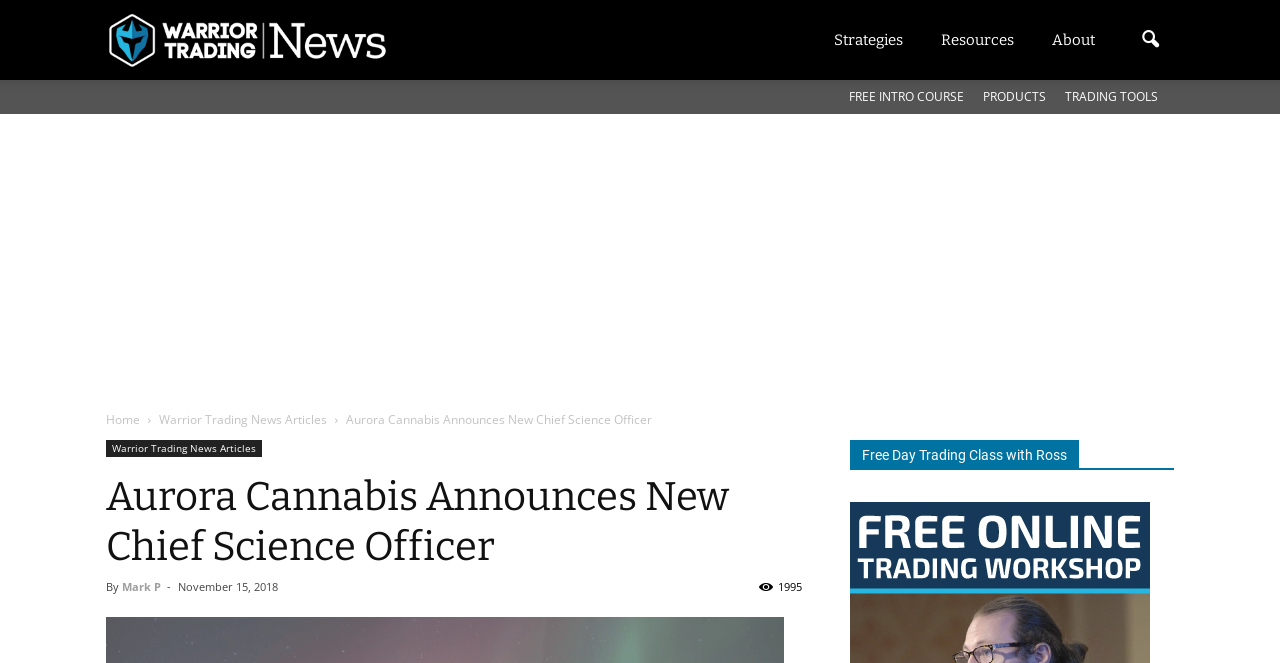What is the company's new Chief Science Officer?
Please answer the question with a single word or phrase, referencing the image.

Dr. Jonathan Page